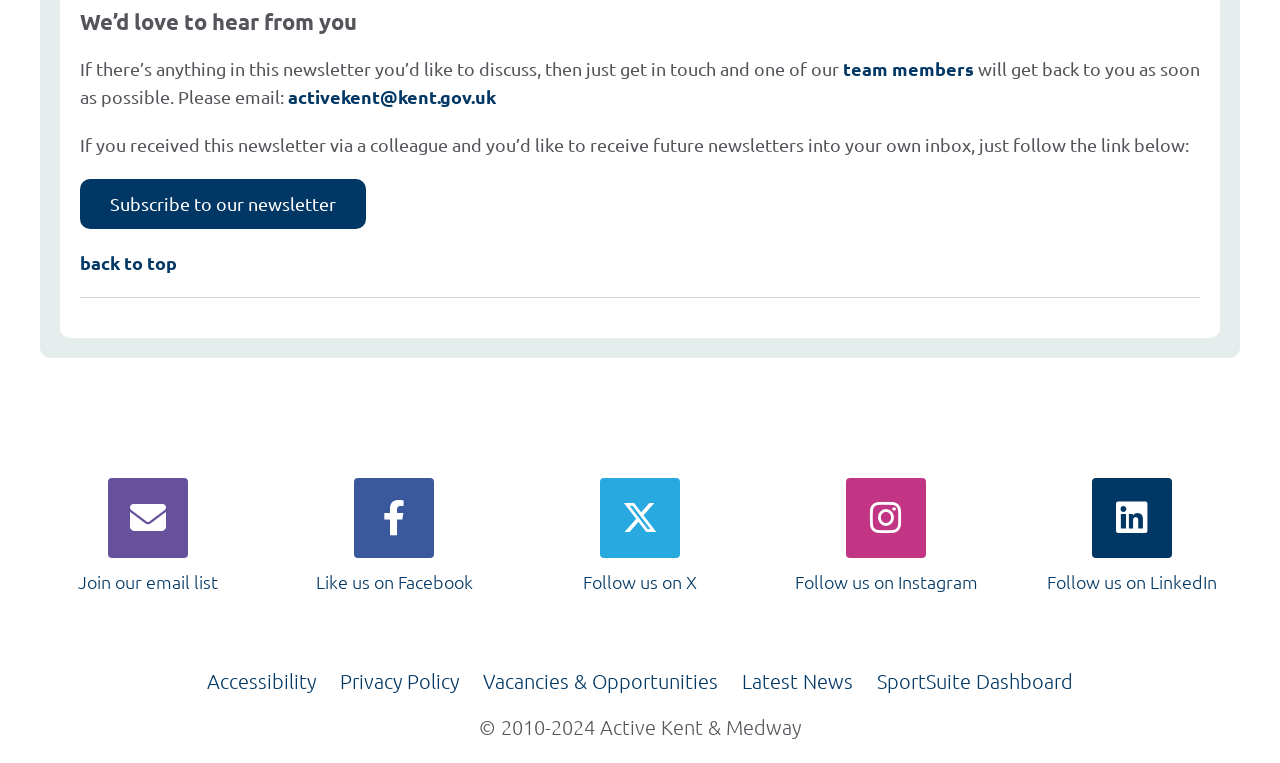Respond with a single word or phrase to the following question: What social media platforms can I follow?

Facebook, X, Instagram, LinkedIn